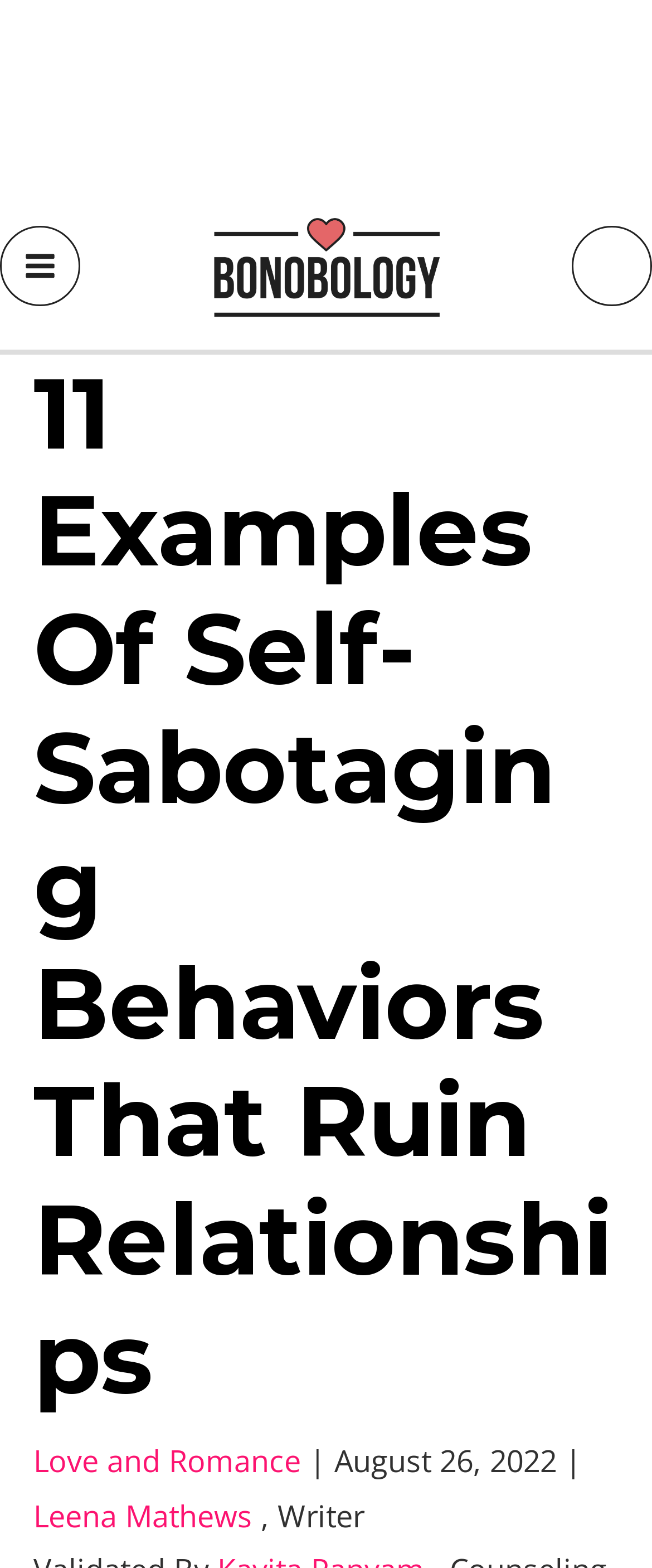Based on the image, give a detailed response to the question: Who is the author of the article?

I found the author's name by looking at the link 'Leena Mathews' located at the bottom of the page, which is accompanied by the label 'Editor Info'.